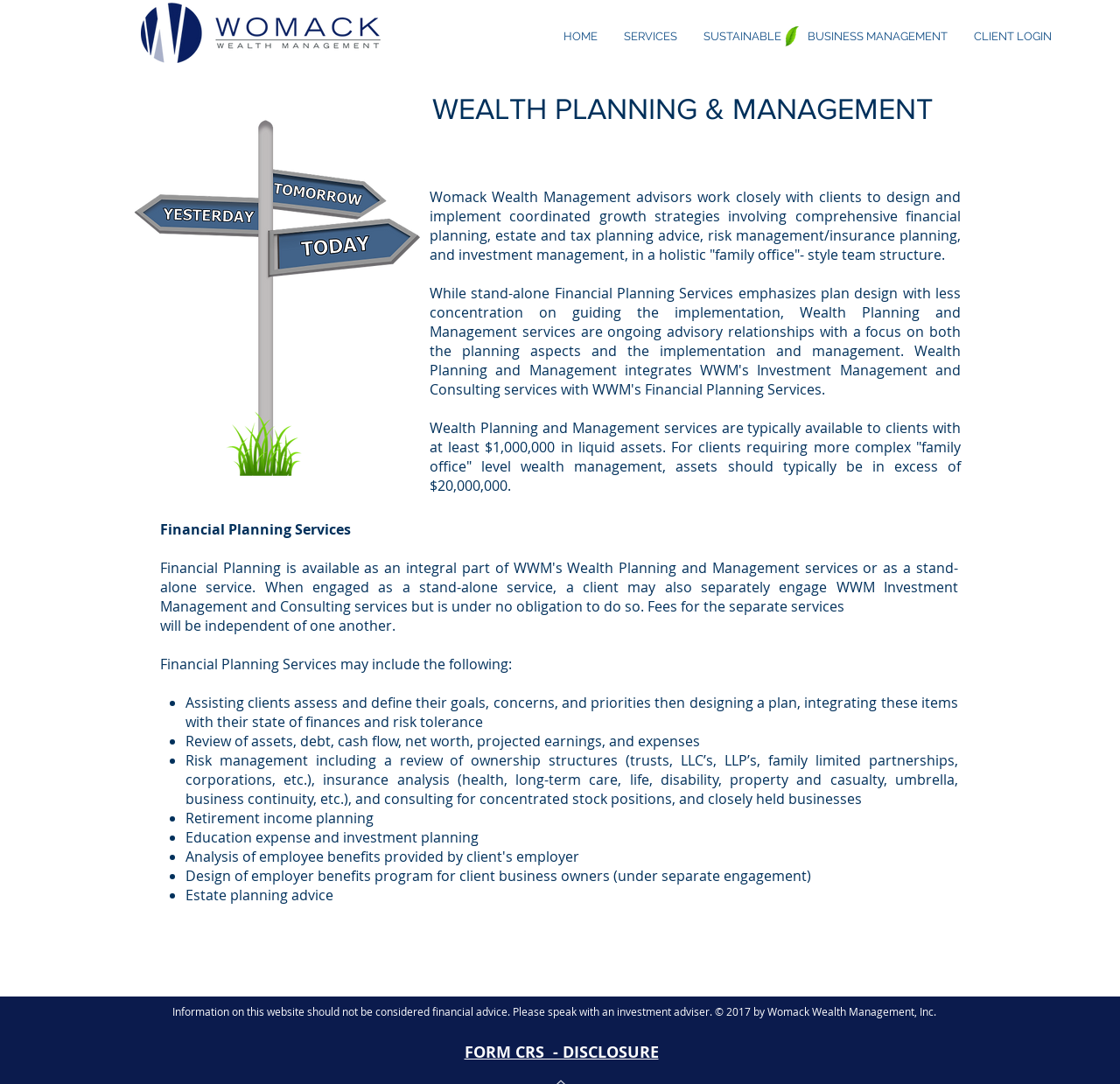Determine the bounding box coordinates of the section I need to click to execute the following instruction: "Click CLIENT LOGIN". Provide the coordinates as four float numbers between 0 and 1, i.e., [left, top, right, bottom].

[0.858, 0.022, 0.951, 0.046]